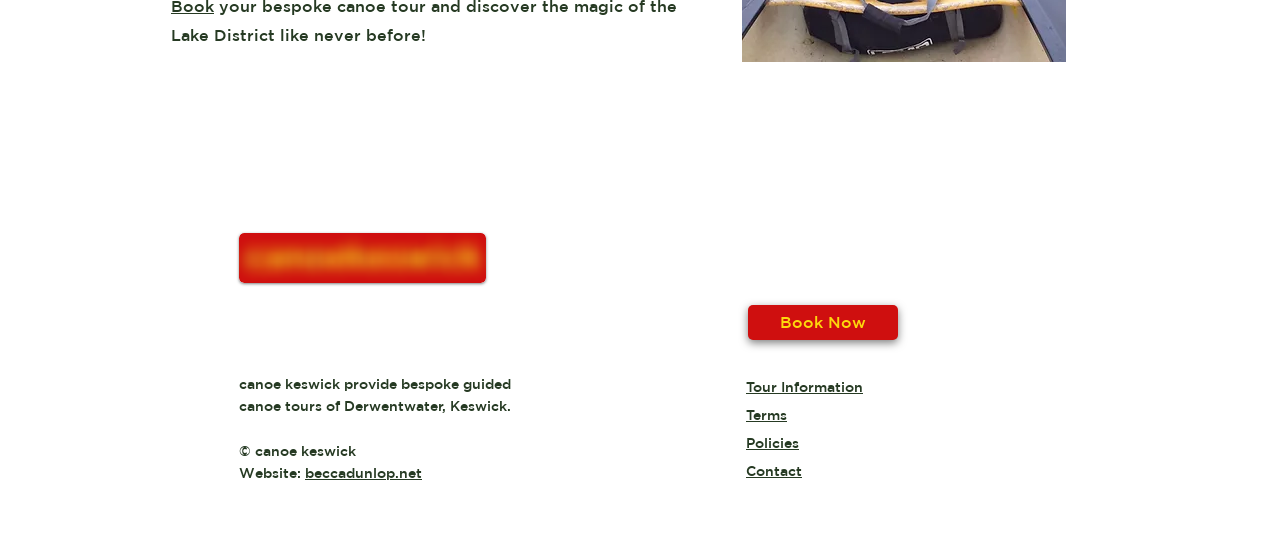Provide a one-word or one-phrase answer to the question:
What is the logo image file name?

canoekeswick logo.png